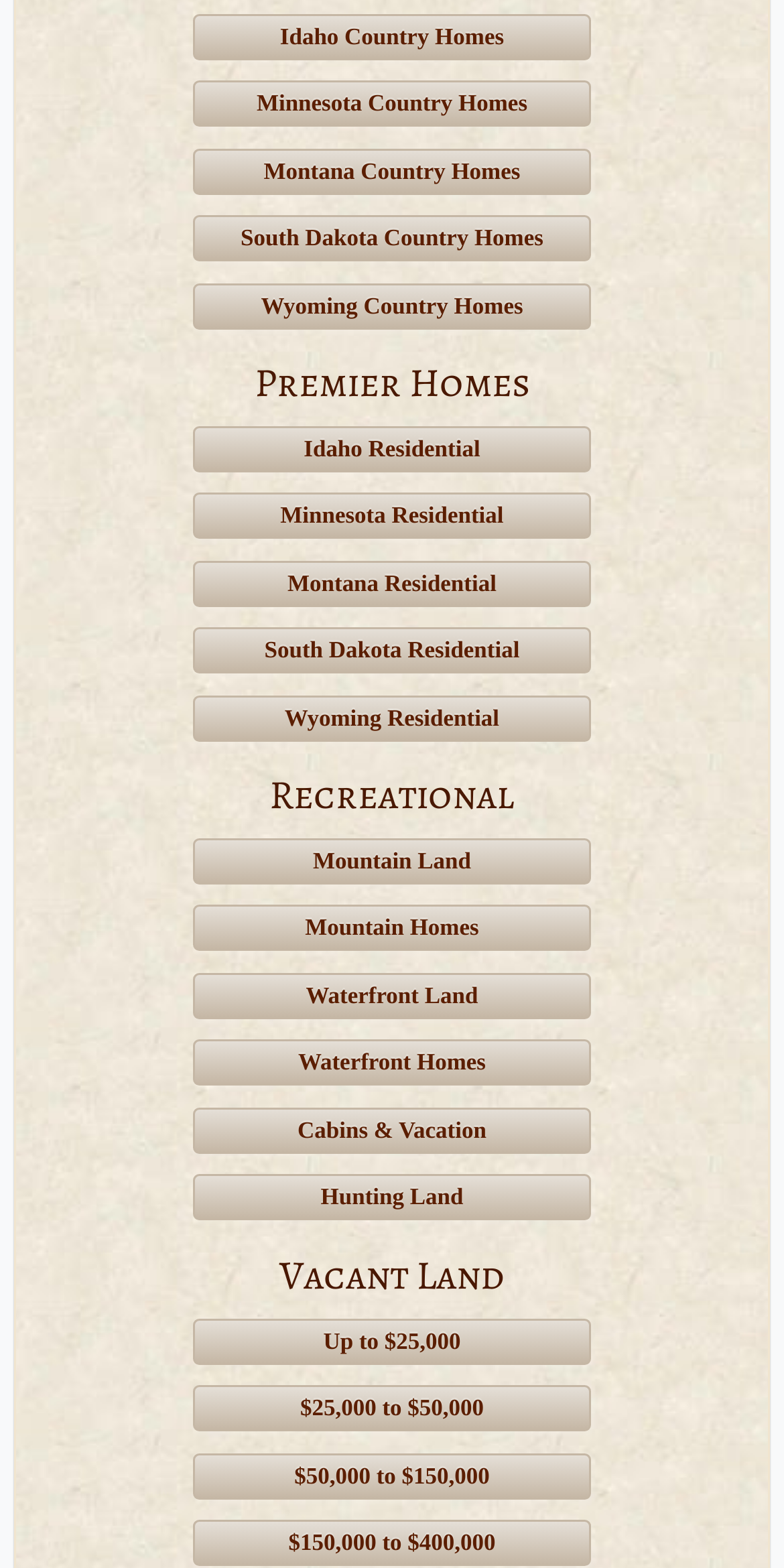Based on the image, provide a detailed and complete answer to the question: 
How many links are there under 'Premier Homes'?

I counted the number of links under the 'Premier Homes' category, and there are 5 of them, namely 'Idaho Residential', 'Minnesota Residential', 'Montana Residential', 'South Dakota Residential', and 'Wyoming Residential'.